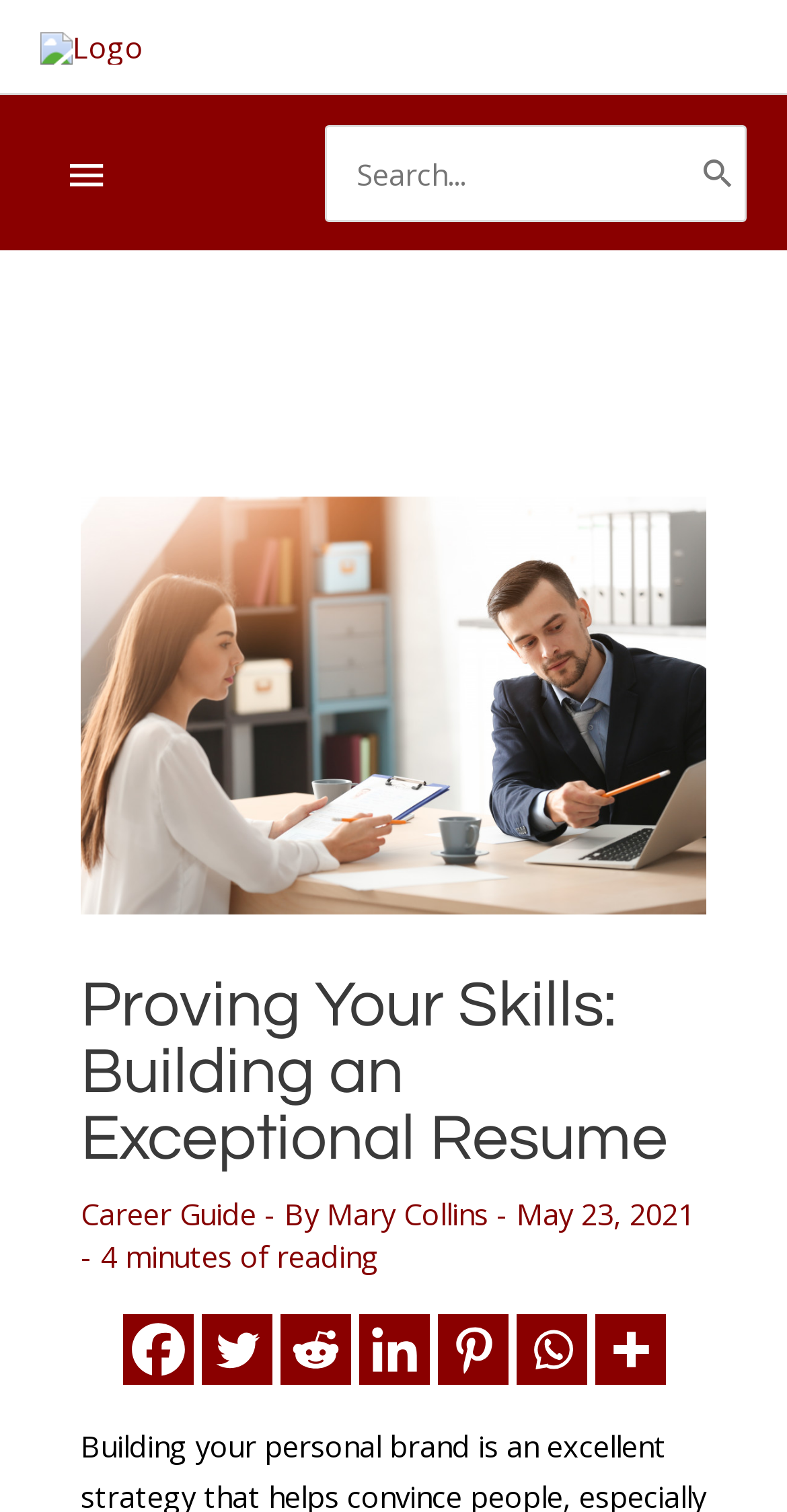Locate the bounding box coordinates of the segment that needs to be clicked to meet this instruction: "Search for something".

[0.416, 0.084, 0.946, 0.145]